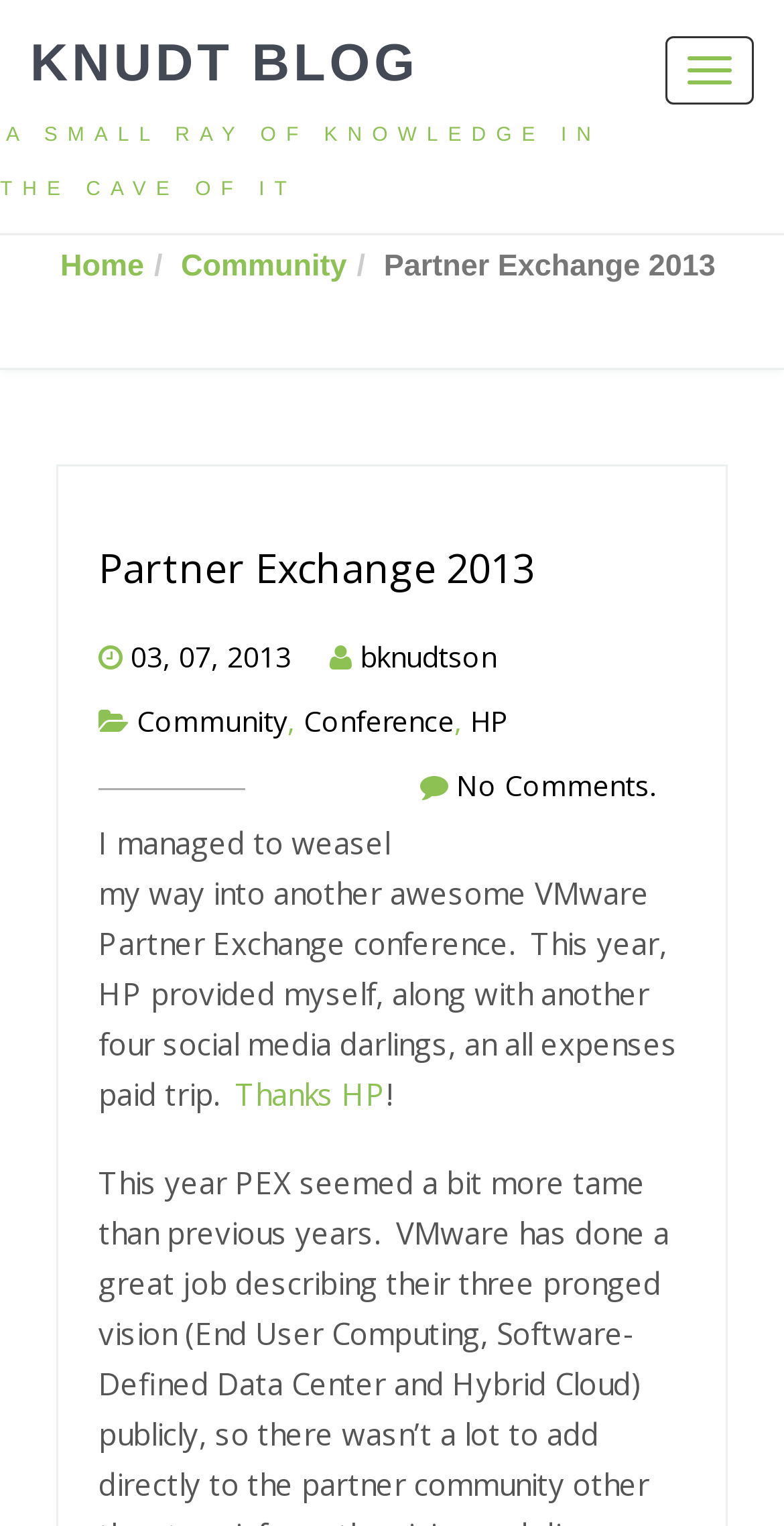Locate the bounding box coordinates of the segment that needs to be clicked to meet this instruction: "Click the toggle navigation button".

[0.849, 0.024, 0.962, 0.069]